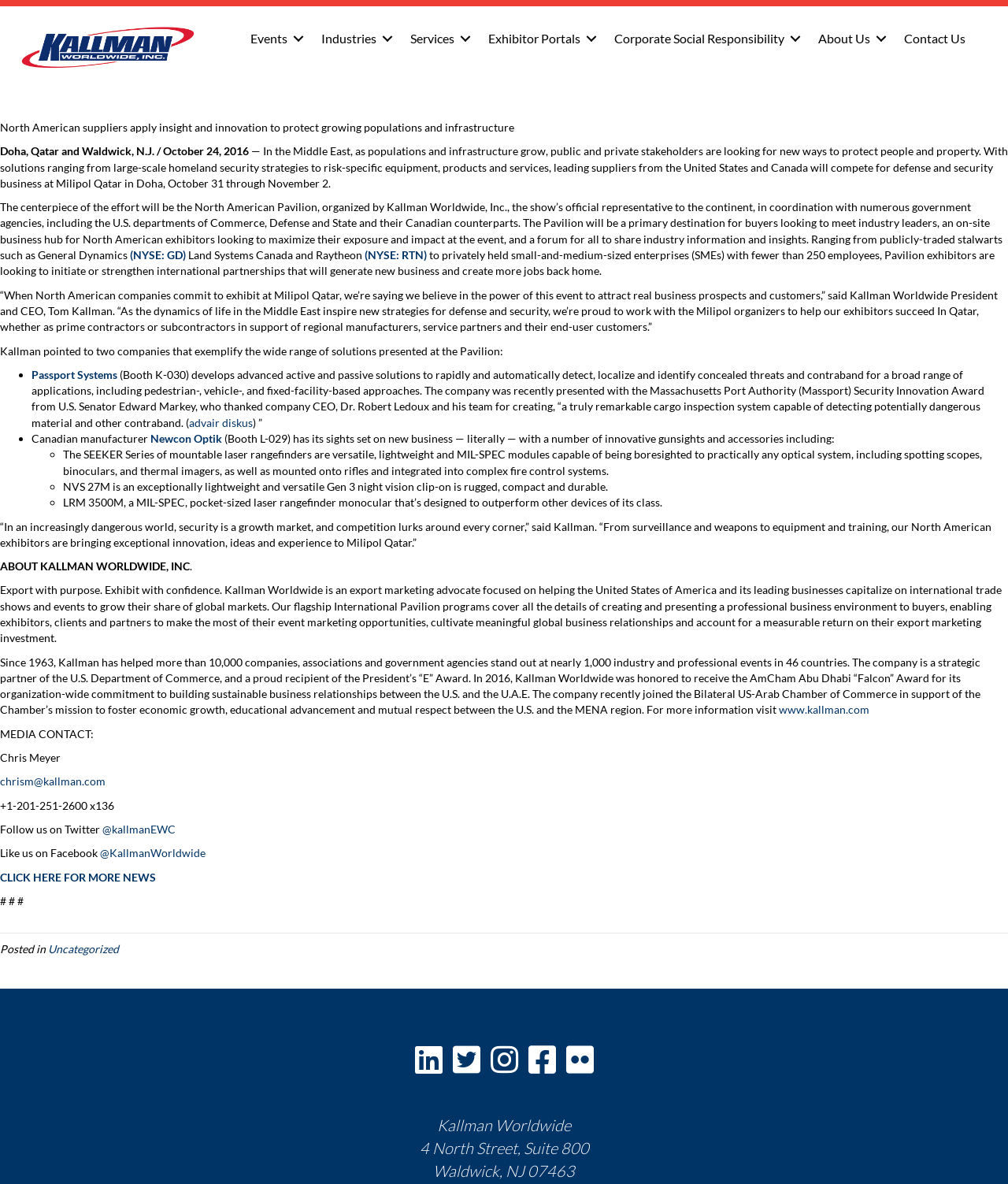Please identify the bounding box coordinates of the clickable area that will fulfill the following instruction: "Click the 'CLICK HERE FOR MORE NEWS' link". The coordinates should be in the format of four float numbers between 0 and 1, i.e., [left, top, right, bottom].

[0.0, 0.735, 0.155, 0.746]